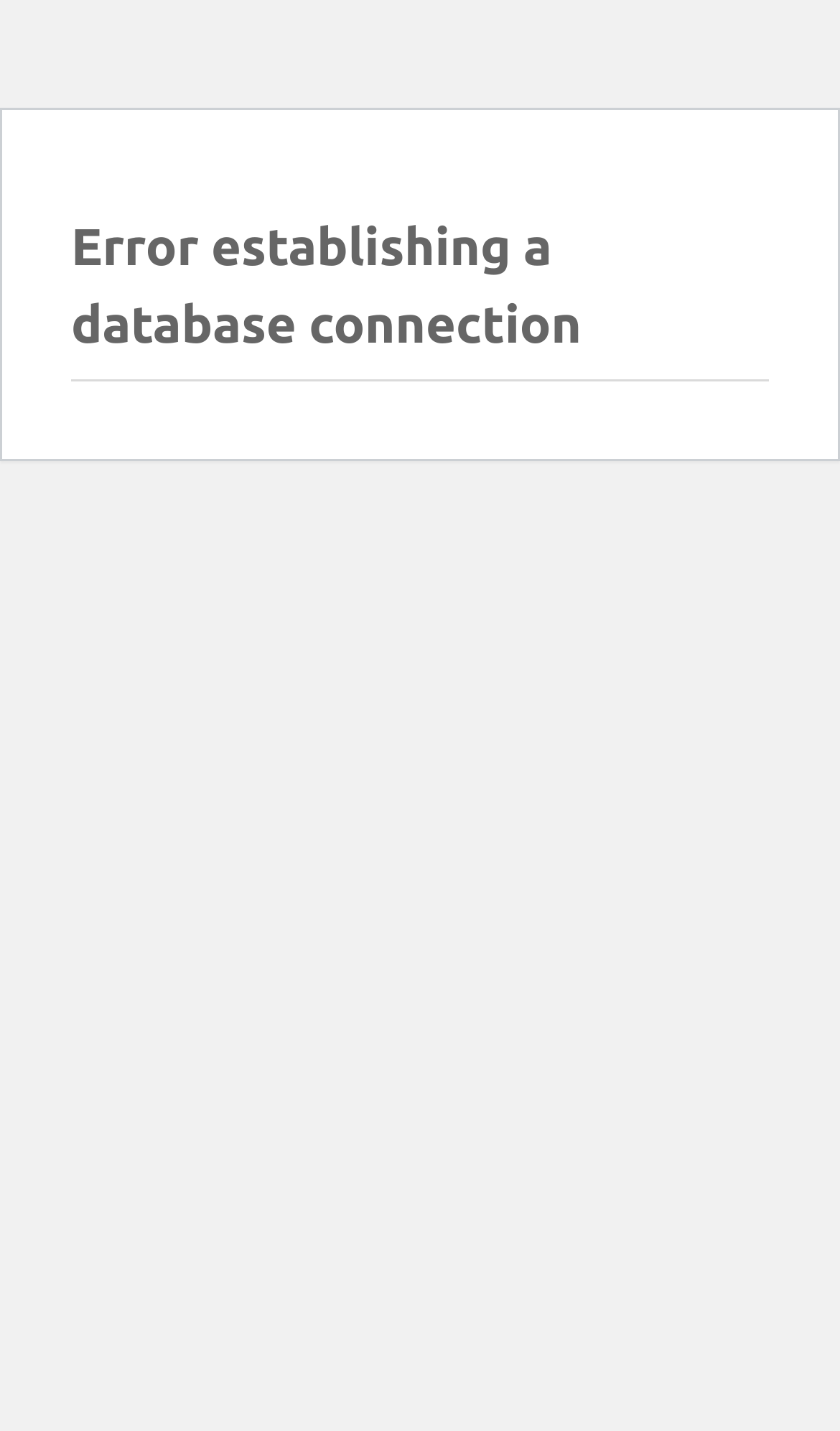Determine the primary headline of the webpage.

Error establishing a database connection